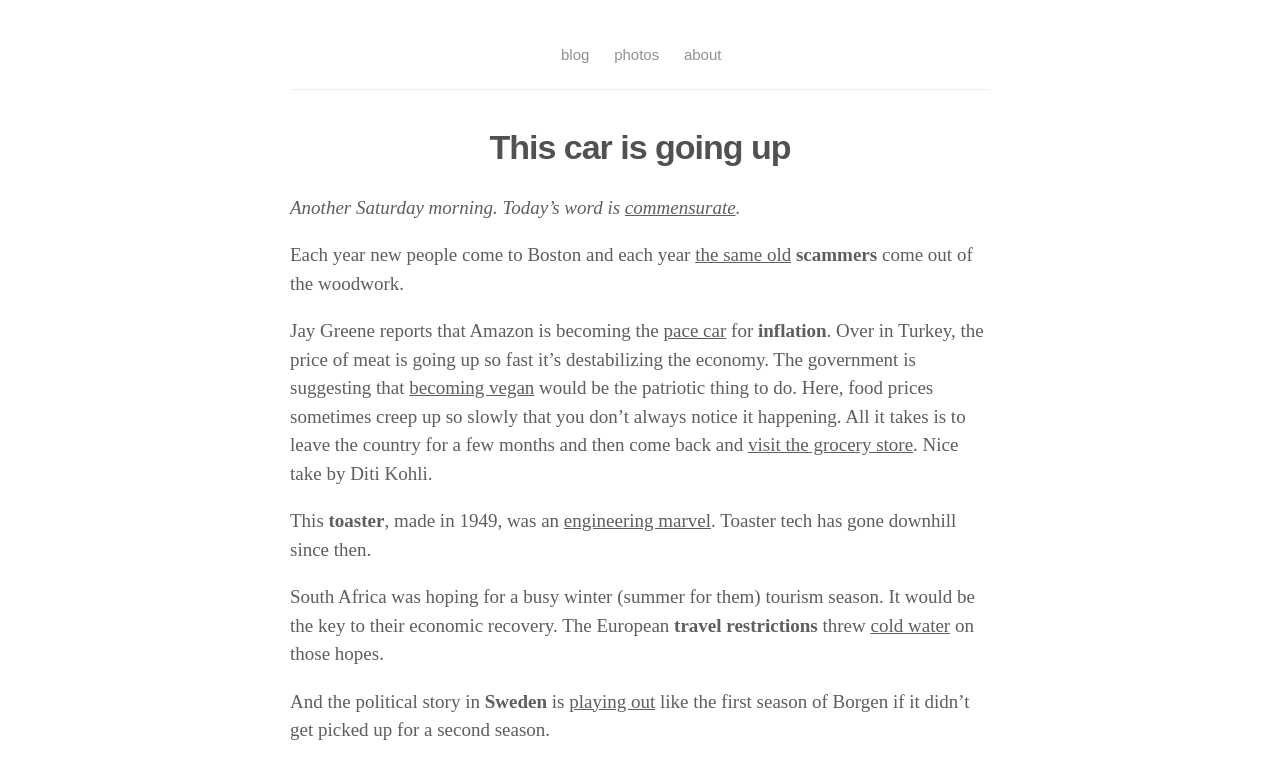What is the word of the day?
Please ensure your answer is as detailed and informative as possible.

The word of the day is mentioned in the second sentence of the webpage, which says 'Today's word is commensurate.'